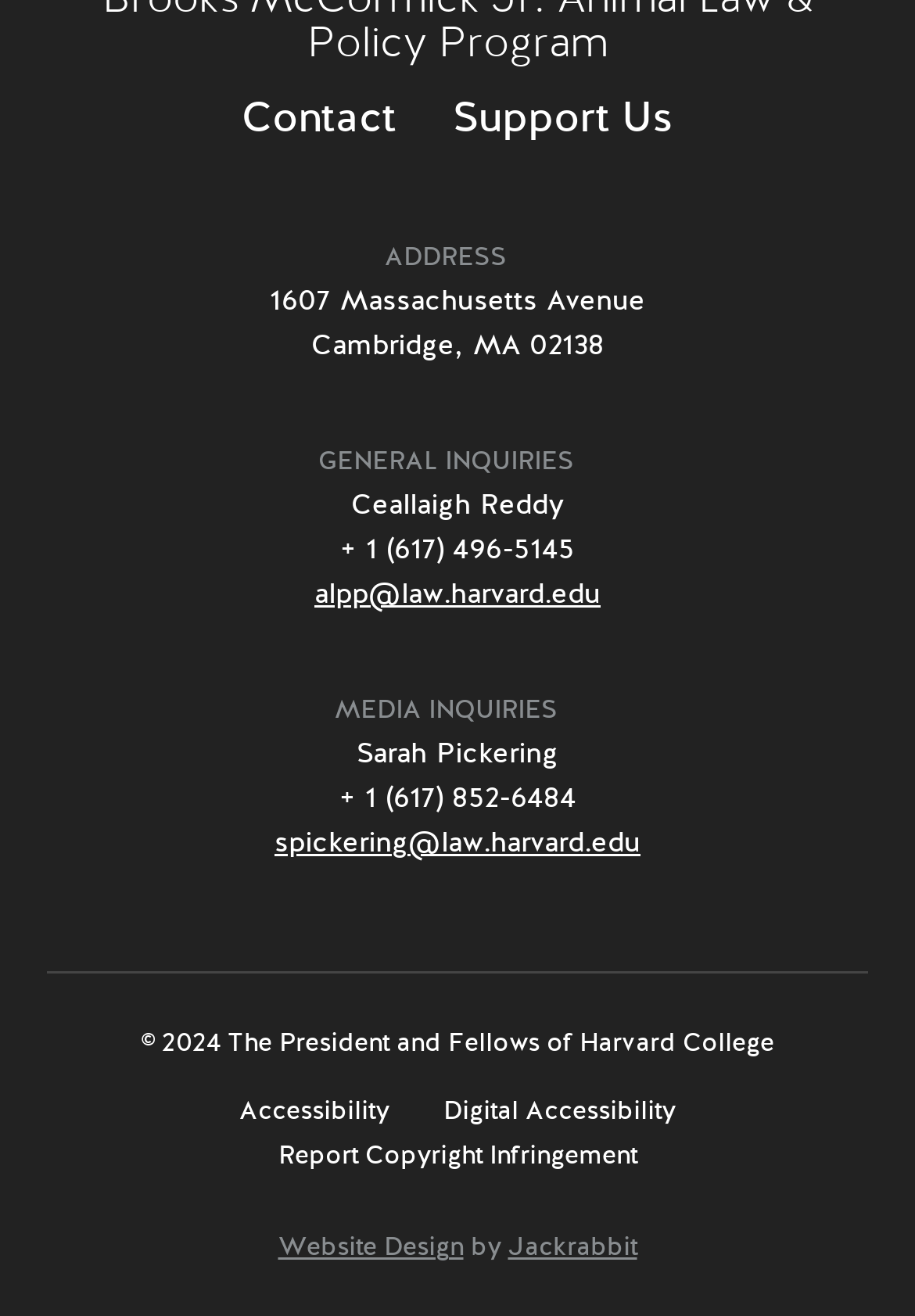Please locate the bounding box coordinates of the element that needs to be clicked to achieve the following instruction: "Email Sarah Pickering". The coordinates should be four float numbers between 0 and 1, i.e., [left, top, right, bottom].

[0.3, 0.626, 0.7, 0.655]